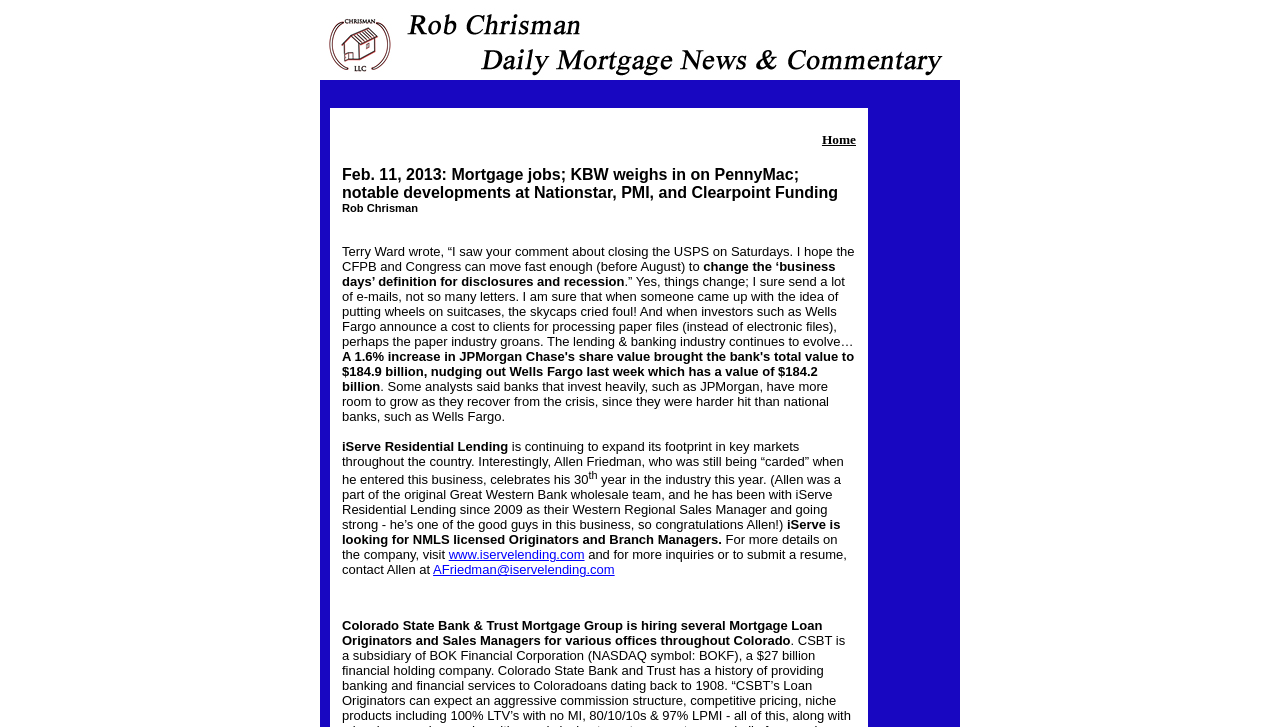Detail the webpage's structure and highlights in your description.

The webpage is a mortgage news website, with a focus on daily news and updates. At the top, there is a logo image and a navigation link to "Home". Below the logo, there is a date "Feb. 11, 2013" and a title "Mortgage jobs; KBW weighs in on PennyMac; notable developments at Nationstar, PMI, and Clearpoint Funding". 

To the right of the title, there is a byline "Rob Chrisman". The main content of the webpage is a series of articles or news snippets, each with a few paragraphs of text. The first article discusses the potential change in the definition of "business days" for disclosures and recession, with a quote from Terry Ward. 

The next article talks about the evolution of the lending and banking industry, with a mention of Wells Fargo and JPMorgan. There is a brief mention of iServe Residential Lending, which is expanding its footprint in key markets, and a congratulatory note to Allen Friedman, who is celebrating 30 years in the industry. 

The article also mentions that iServe is looking for NMLS licensed Originators and Branch Managers, with a link to their website and contact information for Allen Friedman. Finally, there is a job posting for Colorado State Bank & Trust Mortgage Group, which is hiring Mortgage Loan Originators and Sales Managers for various offices throughout Colorado.